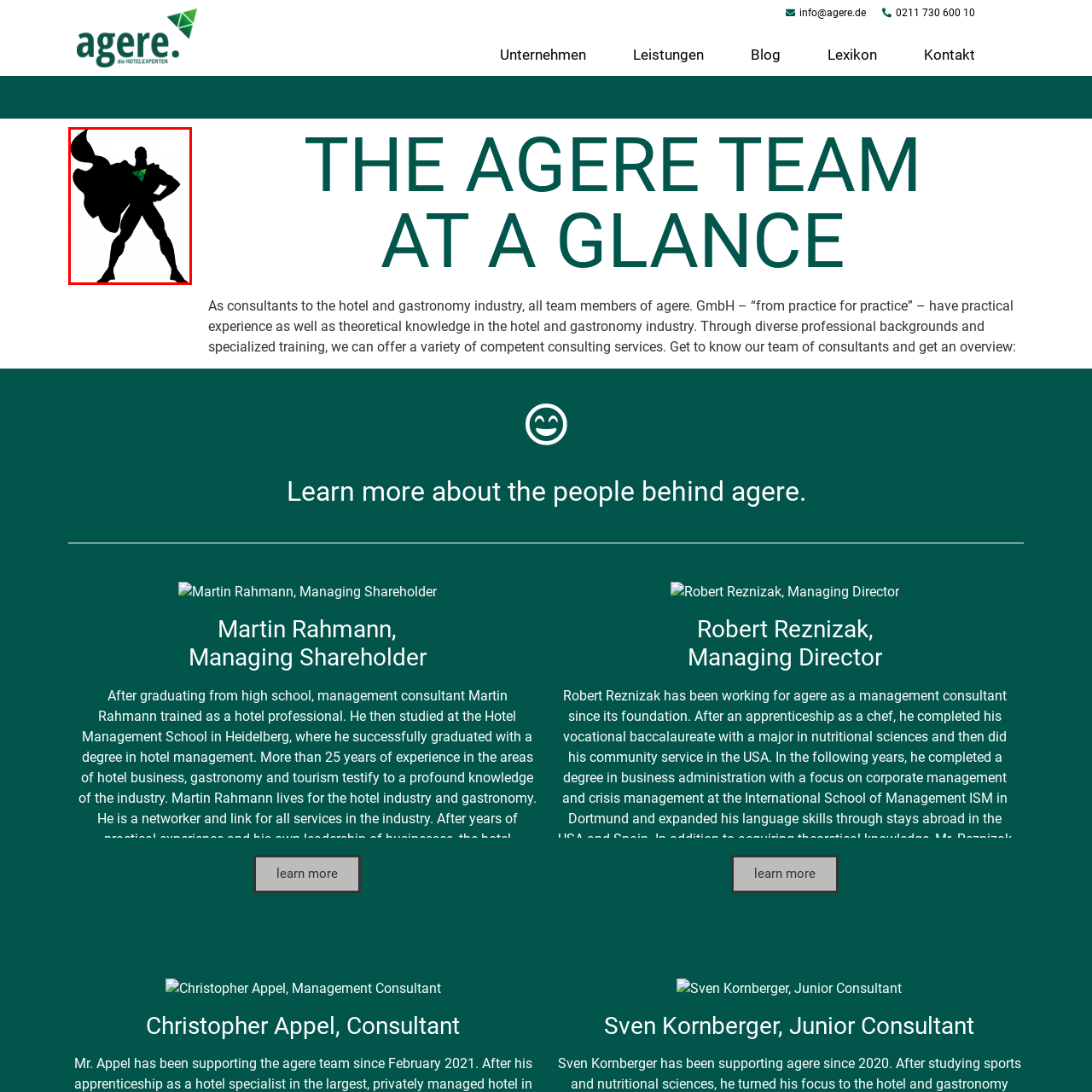Explain what is happening in the image inside the red outline in great detail.

The image features a stylized silhouette of a superhero, characterized by a striking pose that conveys strength and confidence. The figure is adorned with a cape, and notable is the distinctive icon on the chest, which is a vibrant green triangle, symbolizing excellence and innovation in consulting. This superhero representation aligns with the theme of the agere. GmbH team, emphasizing their role as "Superhero Hotel Consultants," dedicated to providing expert guidance in the hotel and gastronomy industries. The image is positioned within a section titled "THE AGERE TEAM AT A GLANCE," reflecting the team's commitment to practical and theoretical expertise in their field.